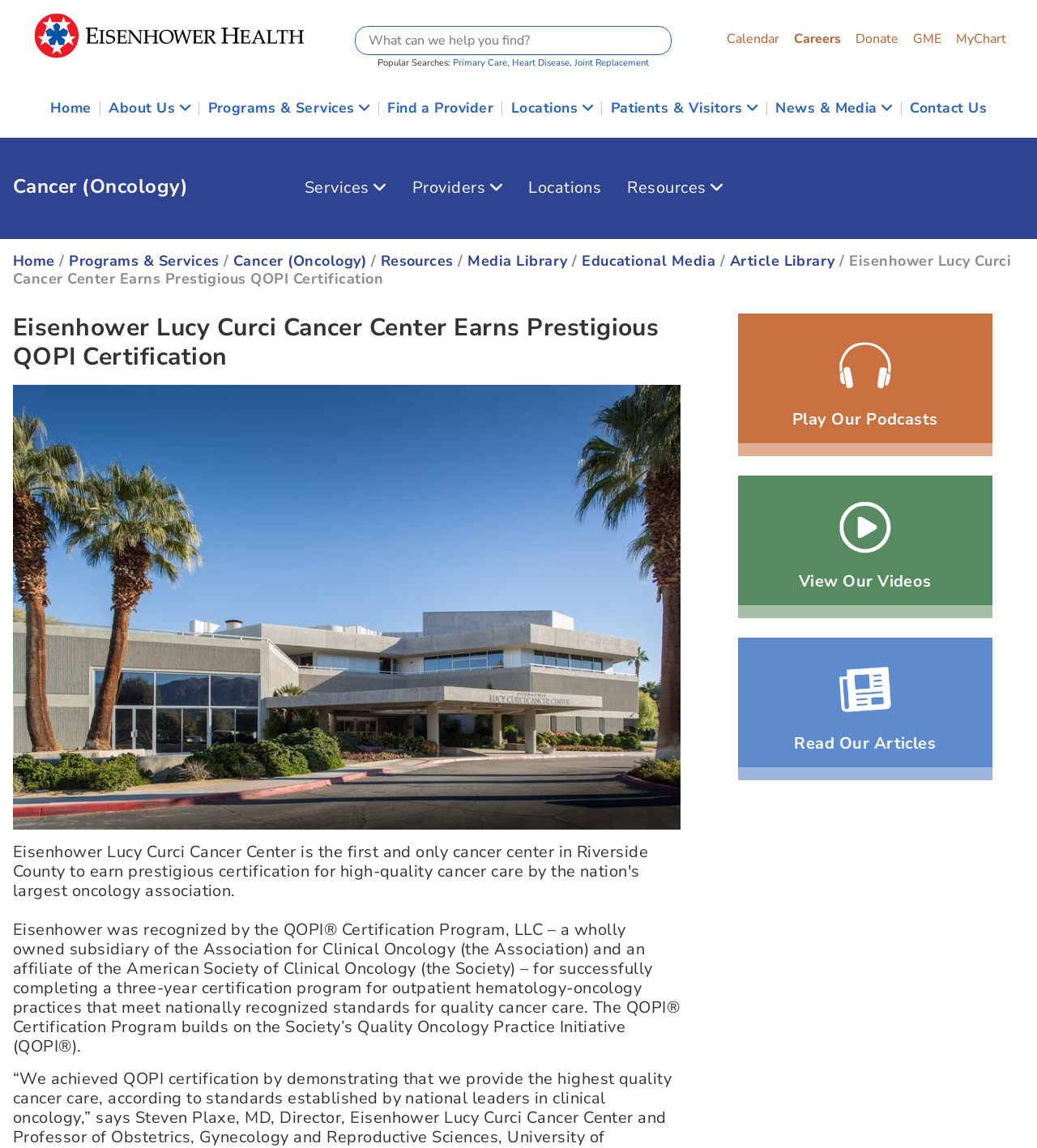How many links are there in the main navigation menu?
Provide a comprehensive and detailed answer to the question.

The main navigation menu is located below the search form and contains links to 'Home', 'About Us', 'Programs & Services', 'Find a Provider', 'Locations', 'Patients & Visitors', 'News & Media', and 'Contact Us', for a total of 9 links.